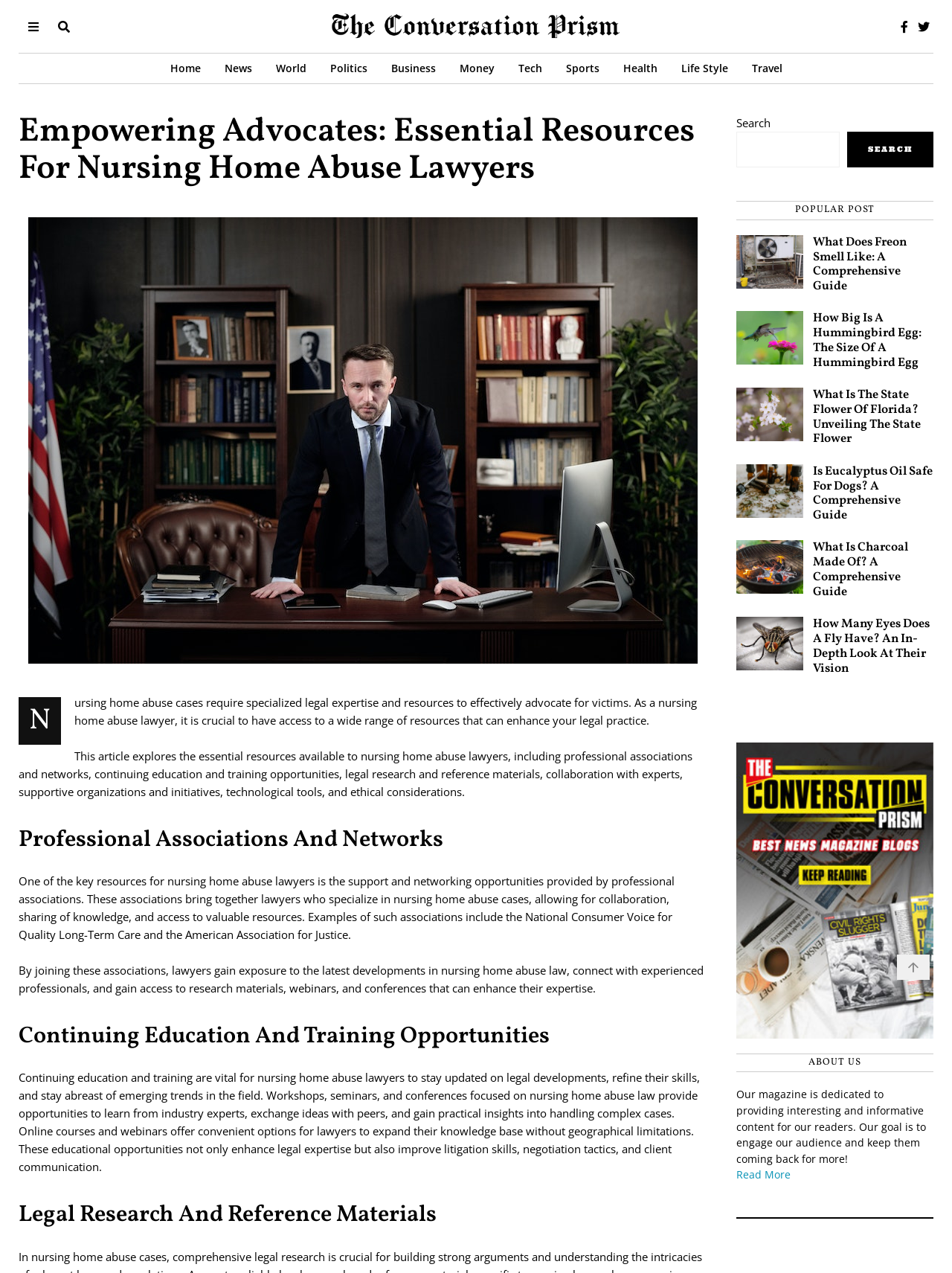Find the bounding box coordinates of the clickable element required to execute the following instruction: "Search for something". Provide the coordinates as four float numbers between 0 and 1, i.e., [left, top, right, bottom].

[0.773, 0.089, 0.98, 0.132]